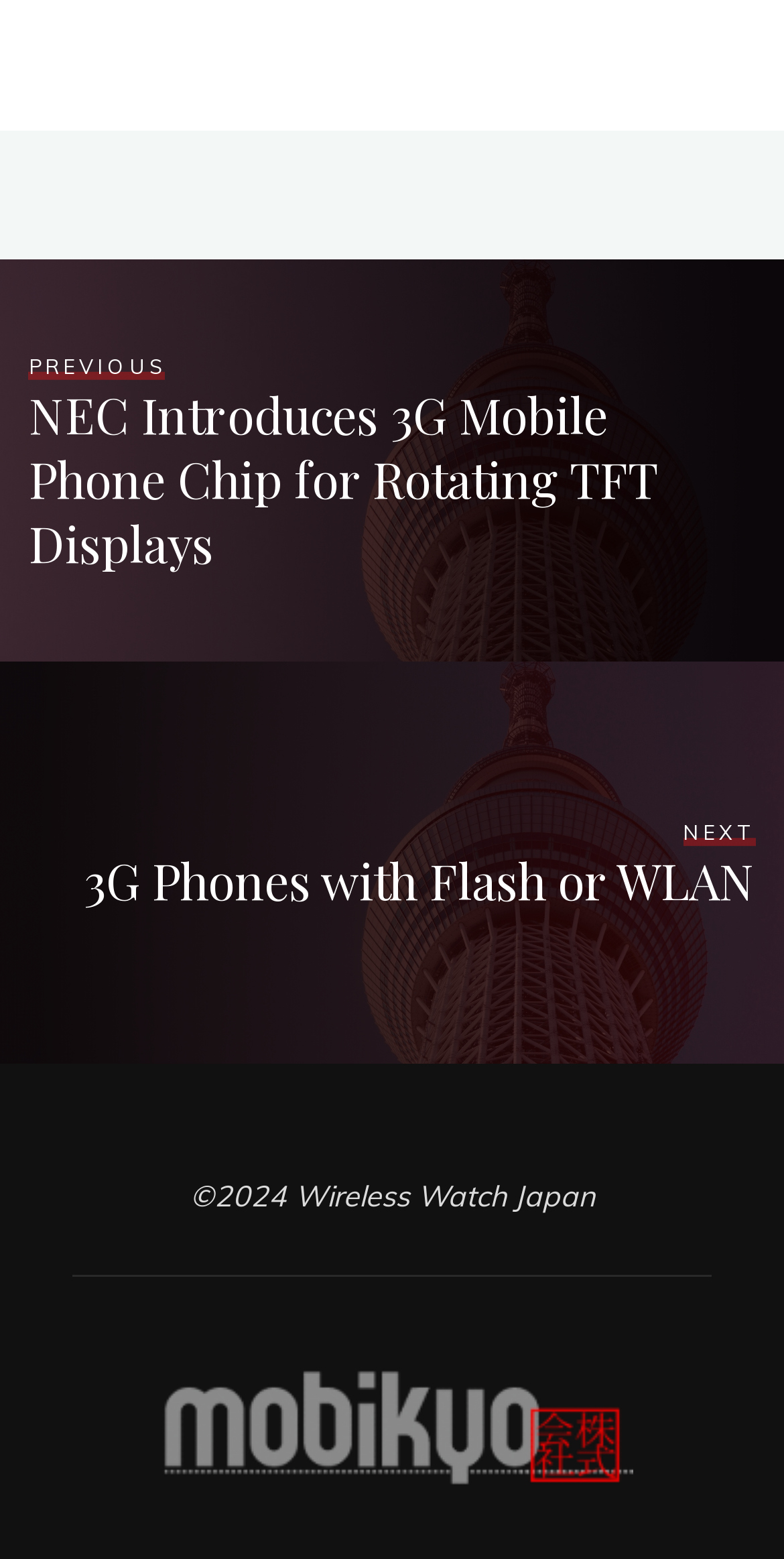What is the direction of the link 'PREVIOUS NEC Introduces 3G Mobile Phone Chip for Rotating TFT Displays'? Observe the screenshot and provide a one-word or short phrase answer.

Left